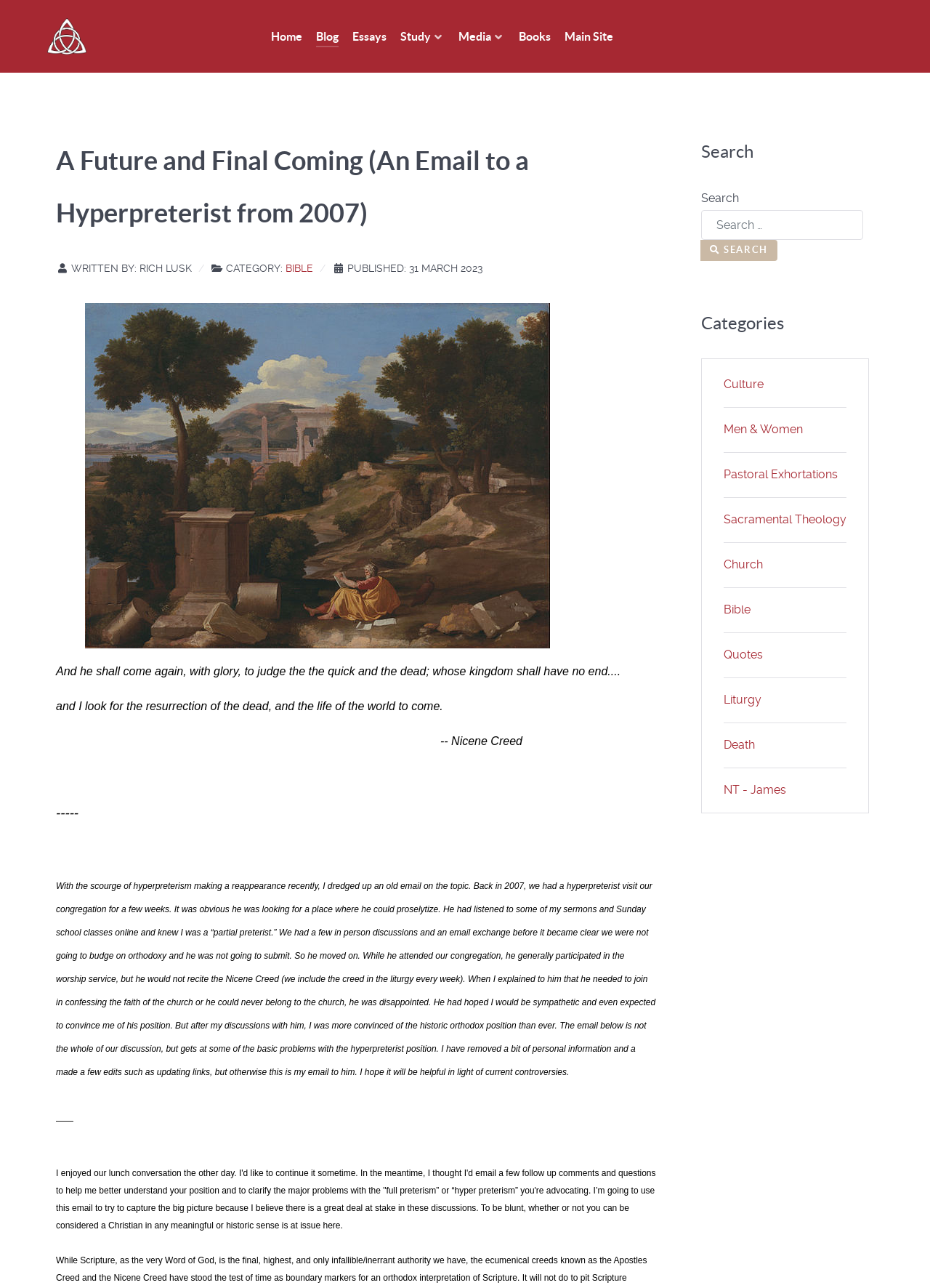What is the category of the article?
Please look at the screenshot and answer using one word or phrase.

BIBLE